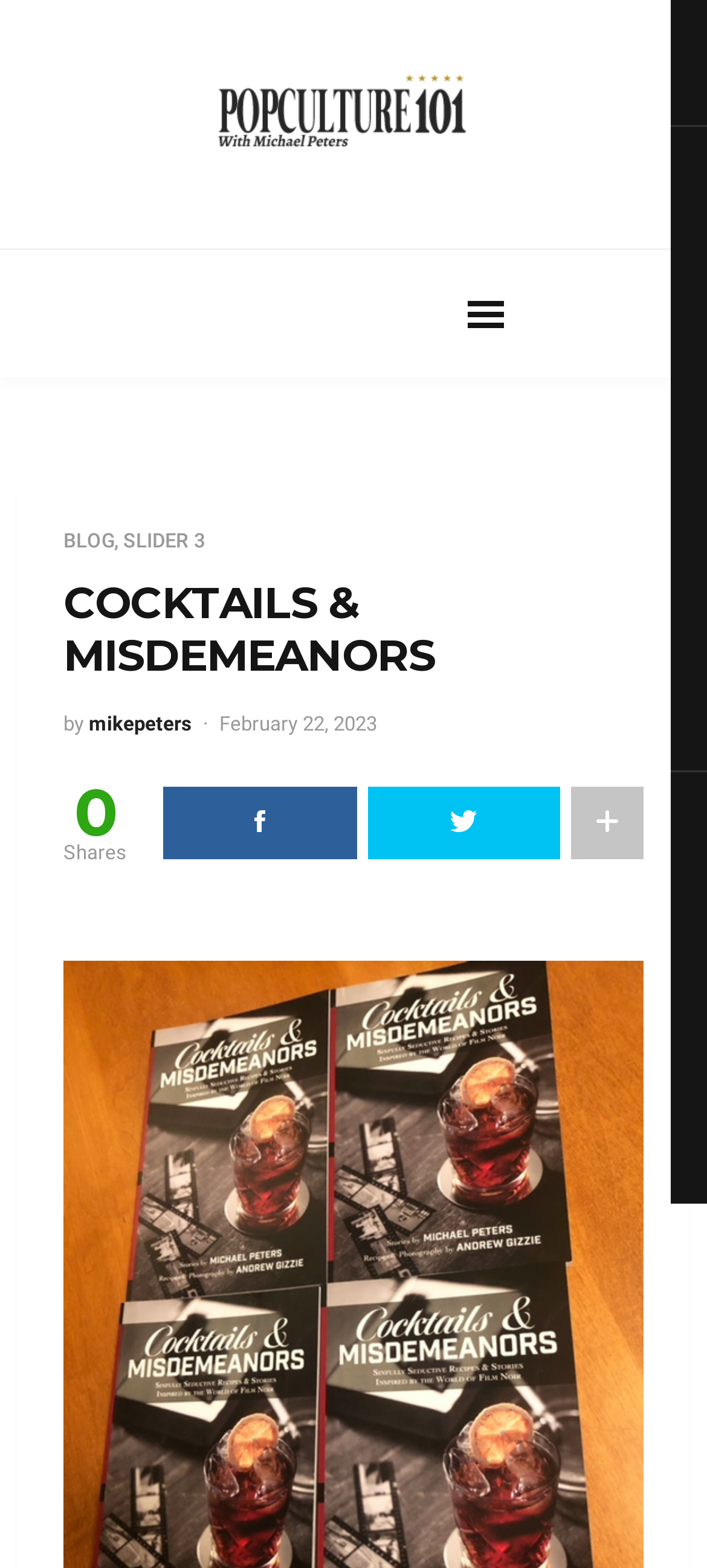Determine the bounding box for the HTML element described here: "Blog". The coordinates should be given as [left, top, right, bottom] with each number being a float between 0 and 1.

[0.09, 0.339, 0.162, 0.351]